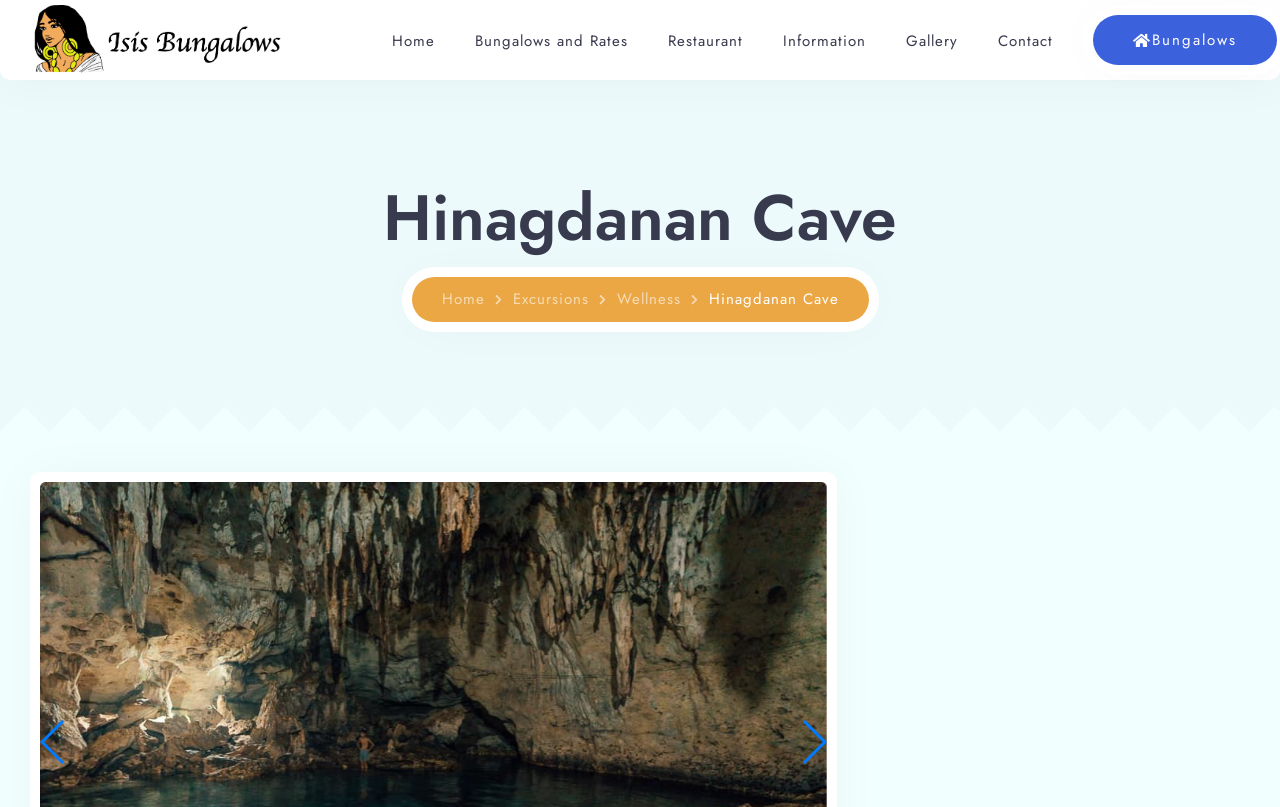Identify the bounding box coordinates of the clickable section necessary to follow the following instruction: "View Gallery". The coordinates should be presented as four float numbers from 0 to 1, i.e., [left, top, right, bottom].

[0.692, 0.0, 0.764, 0.099]